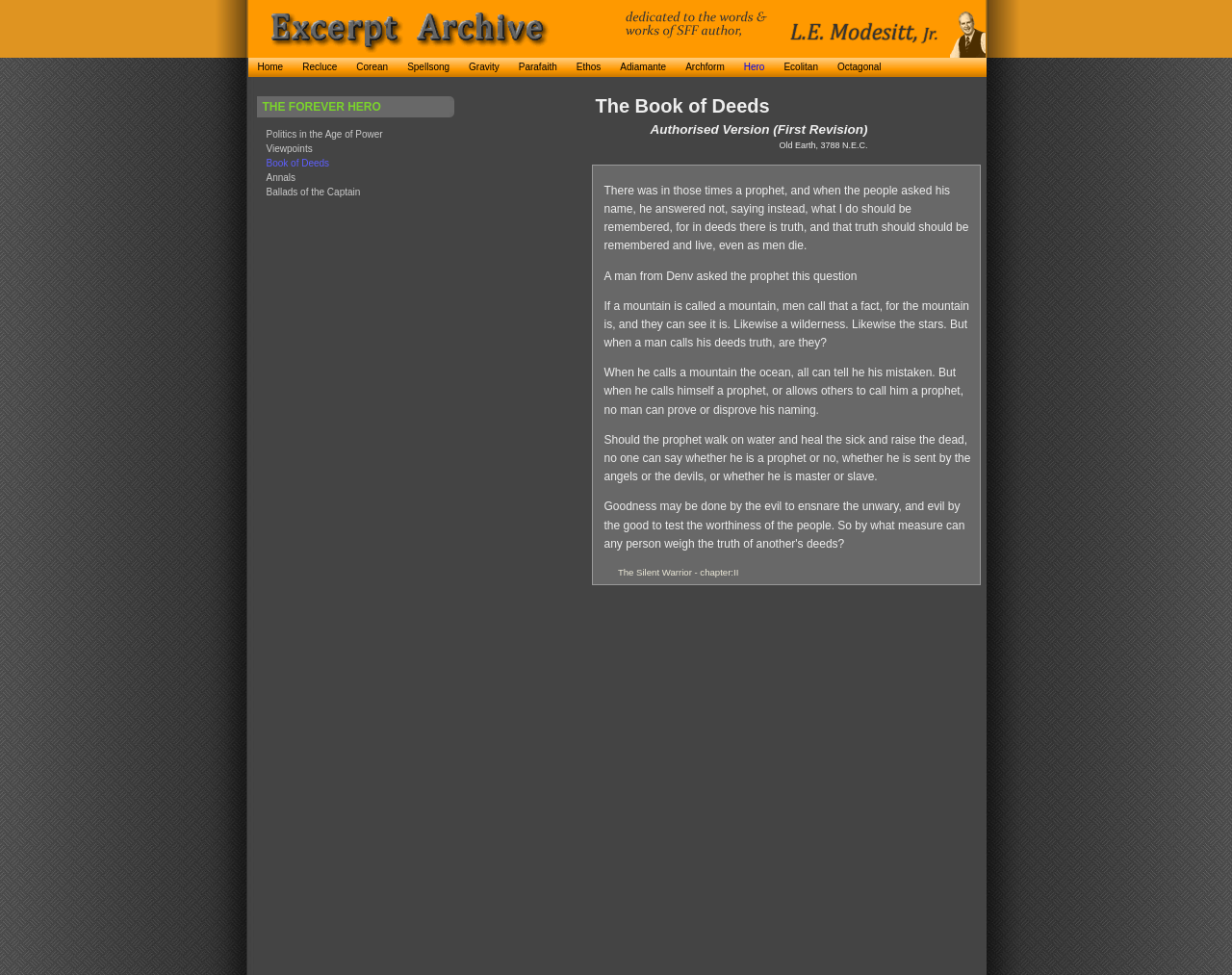Kindly provide the bounding box coordinates of the section you need to click on to fulfill the given instruction: "Go to the 'Politics in the Age of Power' page".

[0.208, 0.13, 0.368, 0.145]